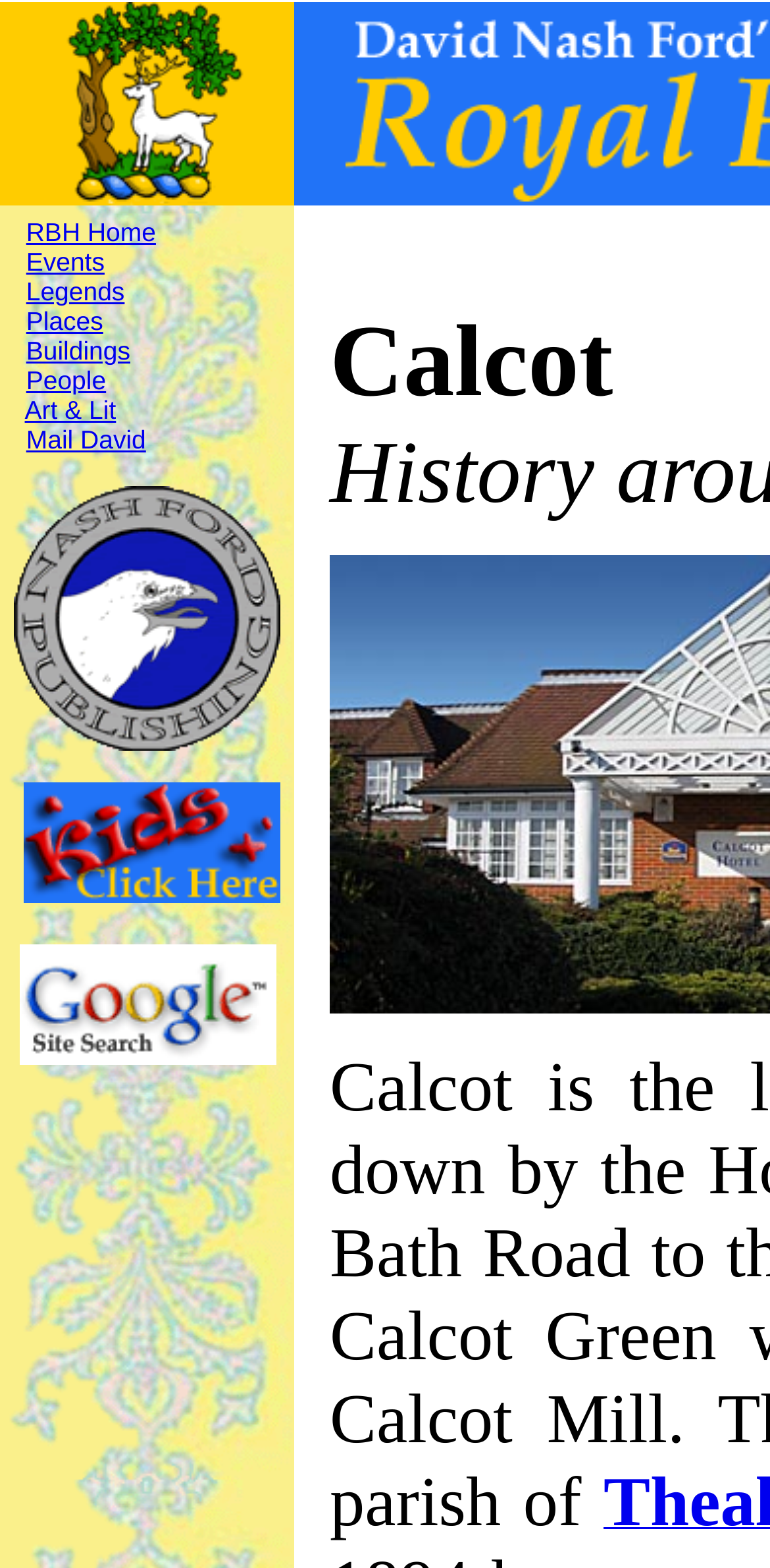Determine the bounding box coordinates of the region to click in order to accomplish the following instruction: "Click RBH Home". Provide the coordinates as four float numbers between 0 and 1, specifically [left, top, right, bottom].

[0.034, 0.139, 0.203, 0.157]